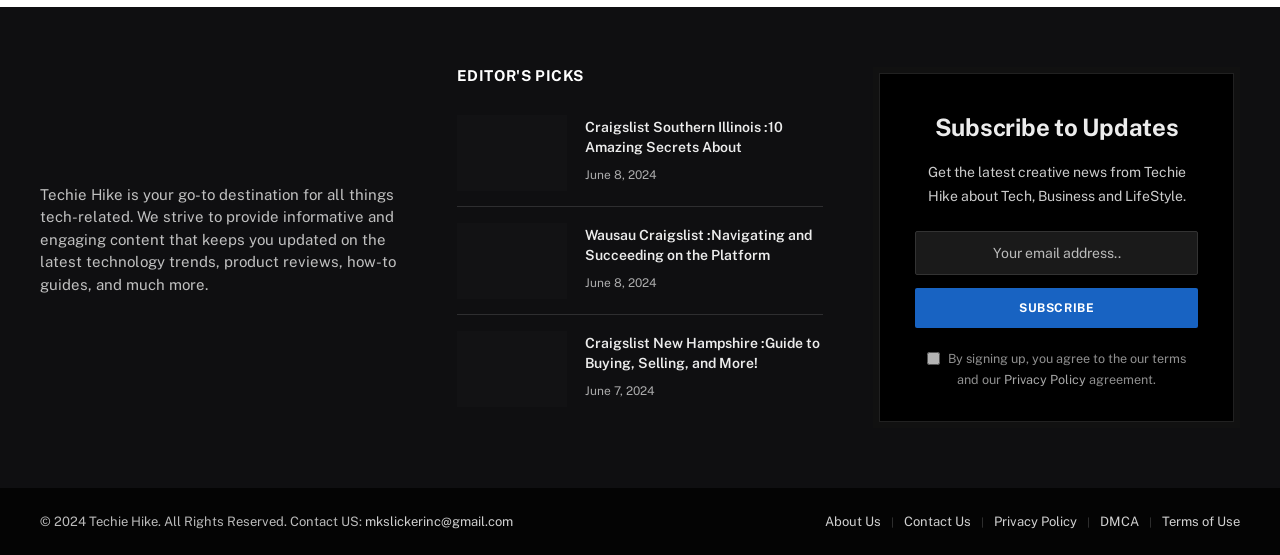What is the purpose of the links at the bottom of the webpage?
Make sure to answer the question with a detailed and comprehensive explanation.

The links at the bottom of the webpage, such as 'About Us', 'Contact Us', 'Privacy Policy', and 'Terms of Use', suggest that their purpose is to allow users to access other pages on the website that provide additional information or functionality.